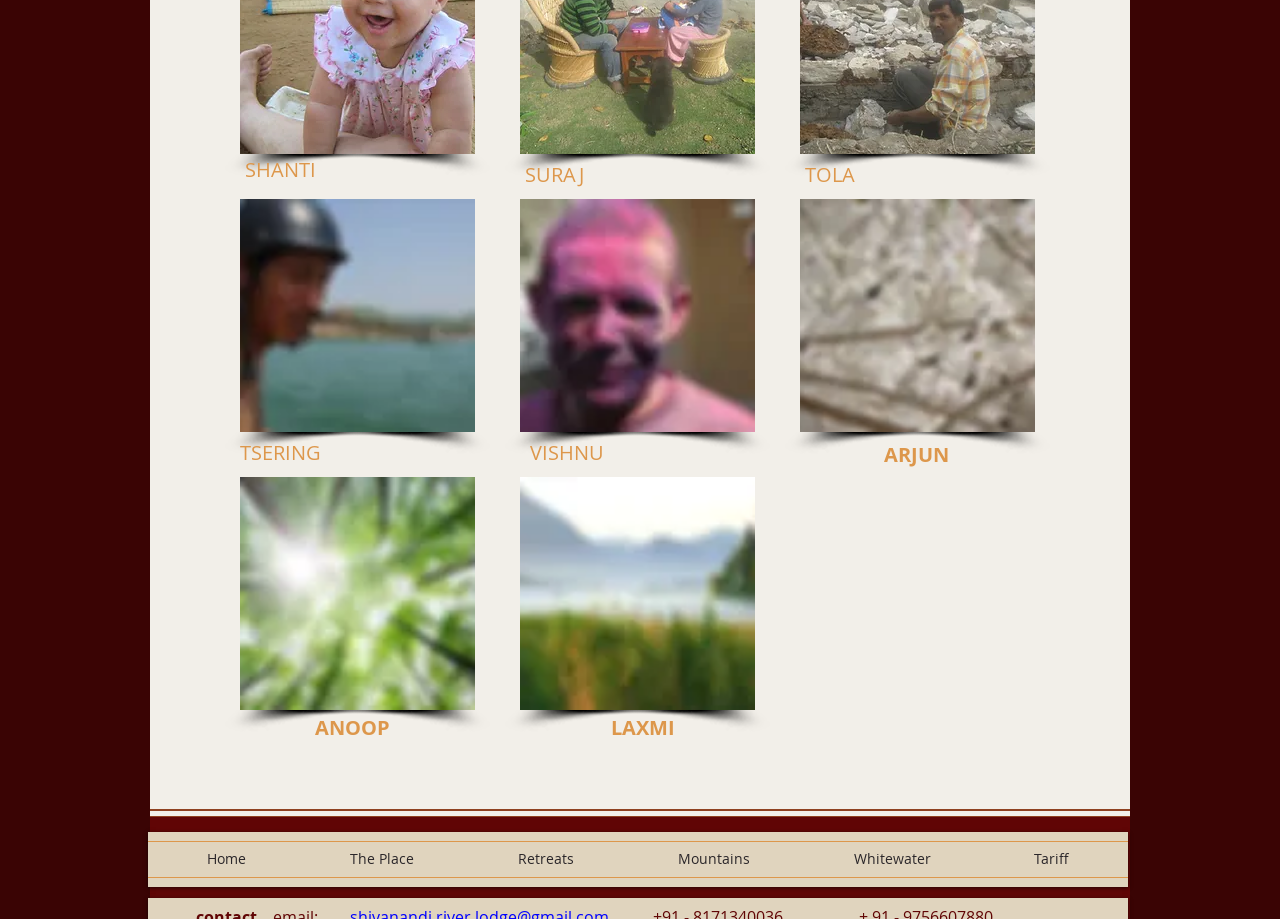For the following element description, predict the bounding box coordinates in the format (top-left x, top-left y, bottom-right x, bottom-right y). All values should be floating point numbers between 0 and 1. Description: The Place

[0.233, 0.912, 0.364, 0.957]